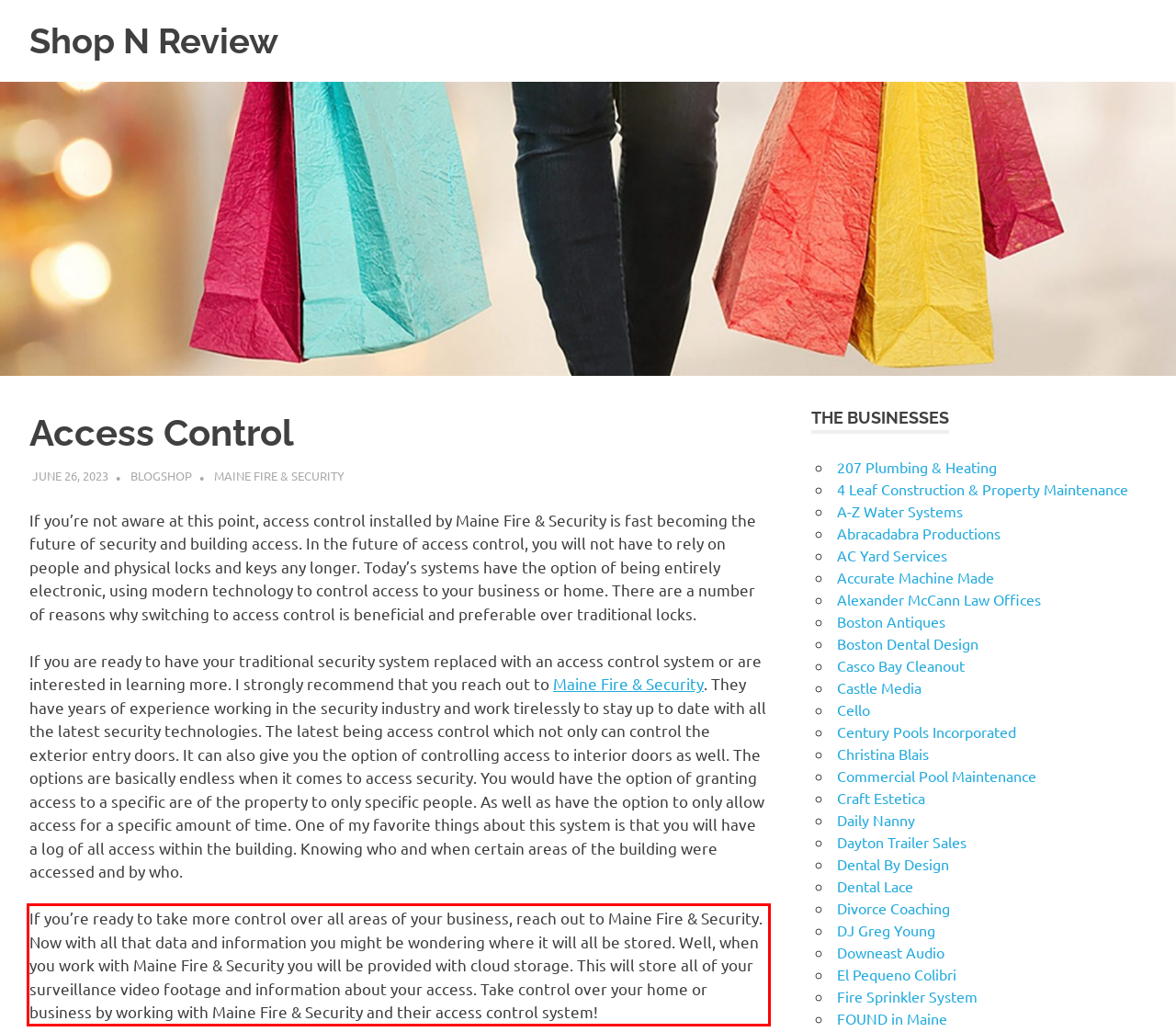Analyze the red bounding box in the provided webpage screenshot and generate the text content contained within.

If you’re ready to take more control over all areas of your business, reach out to Maine Fire & Security. Now with all that data and information you might be wondering where it will all be stored. Well, when you work with Maine Fire & Security you will be provided with cloud storage. This will store all of your surveillance video footage and information about your access. Take control over your home or business by working with Maine Fire & Security and their access control system!